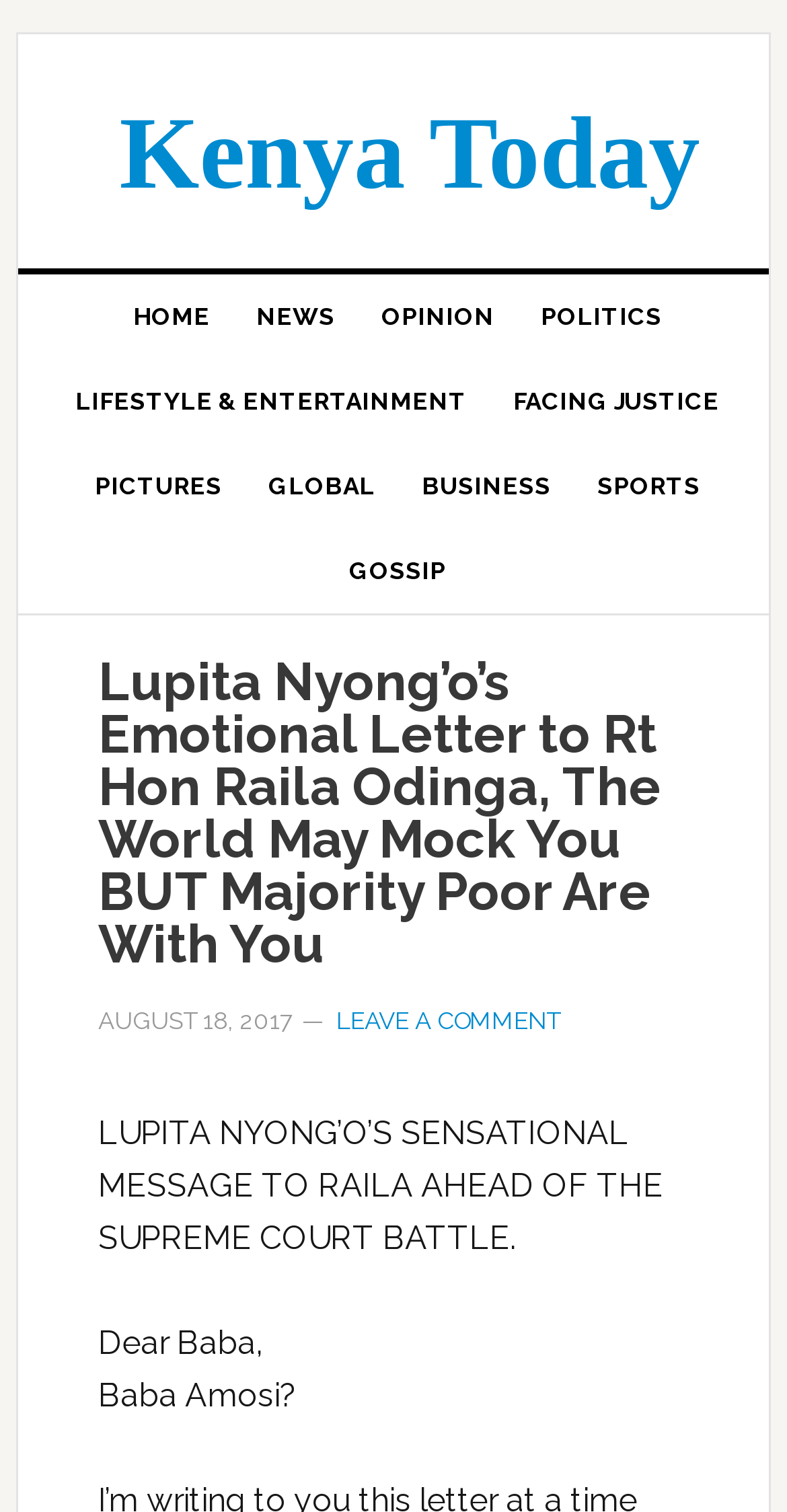Find the bounding box coordinates of the area that needs to be clicked in order to achieve the following instruction: "view pictures". The coordinates should be specified as four float numbers between 0 and 1, i.e., [left, top, right, bottom].

[0.09, 0.294, 0.313, 0.35]